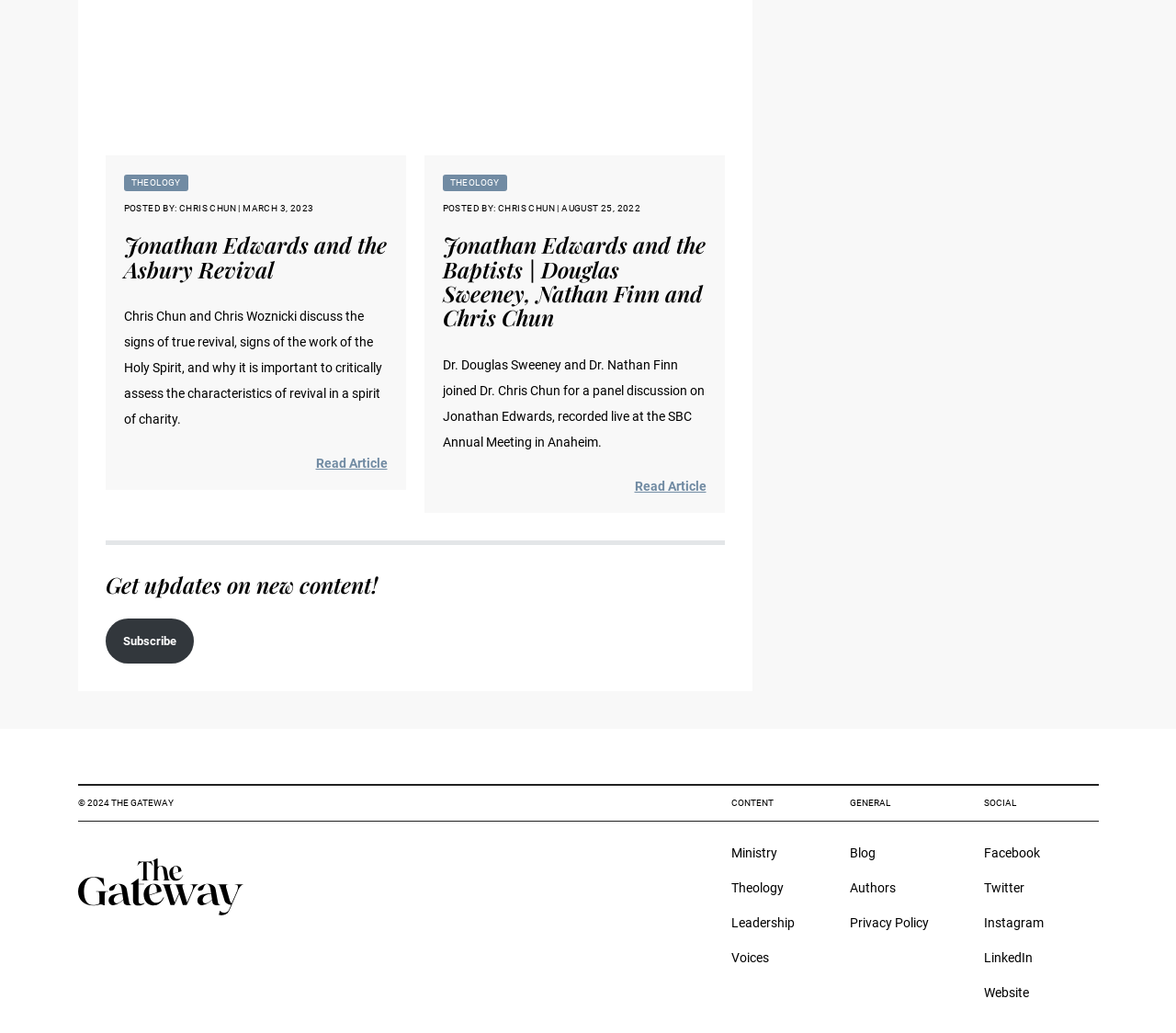Identify the bounding box coordinates of the clickable section necessary to follow the following instruction: "Leave a comment". The coordinates should be presented as four float numbers from 0 to 1, i.e., [left, top, right, bottom].

None